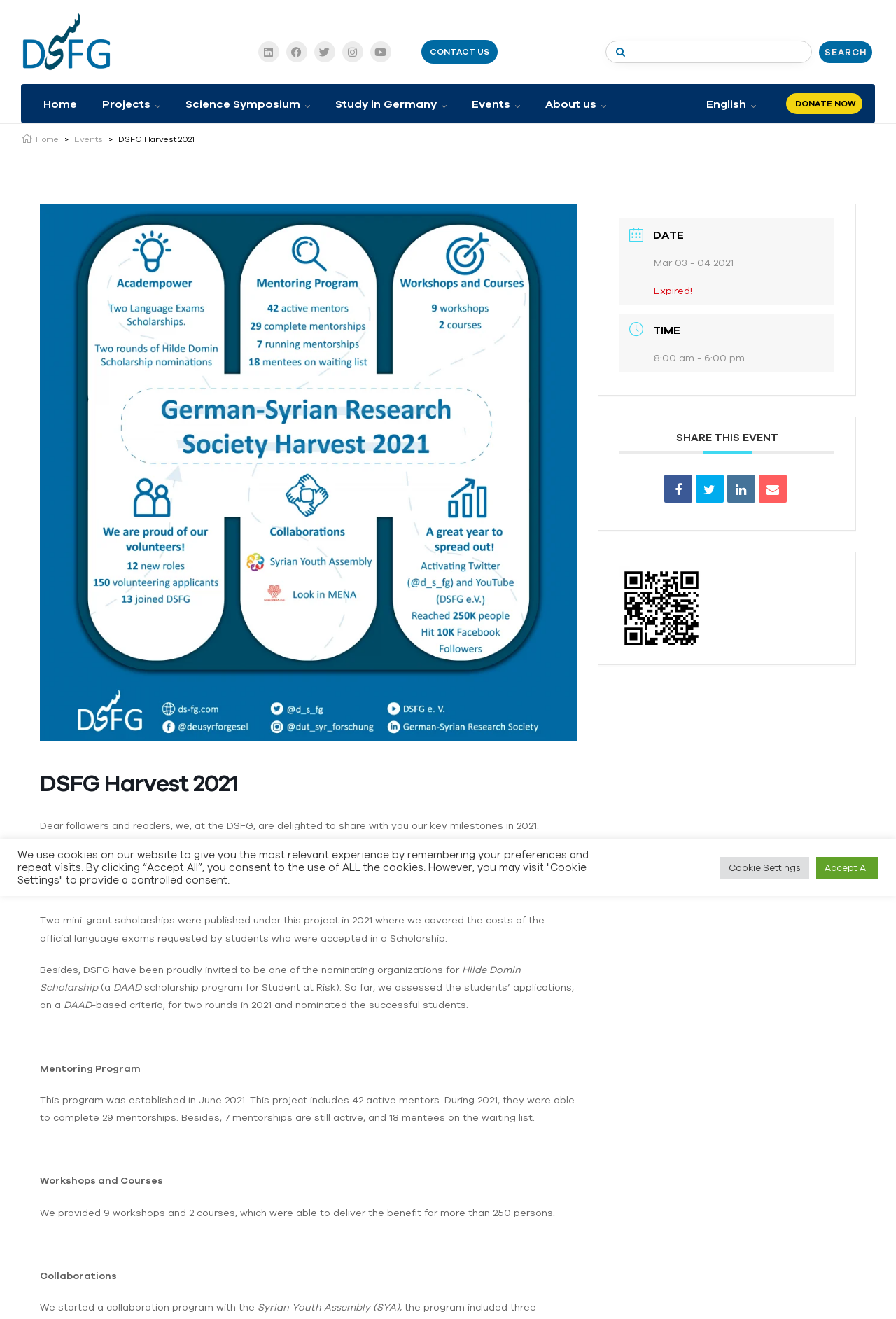Determine the bounding box coordinates of the element's region needed to click to follow the instruction: "Click the 'CONTACT US' link". Provide these coordinates as four float numbers between 0 and 1, formatted as [left, top, right, bottom].

[0.47, 0.03, 0.555, 0.048]